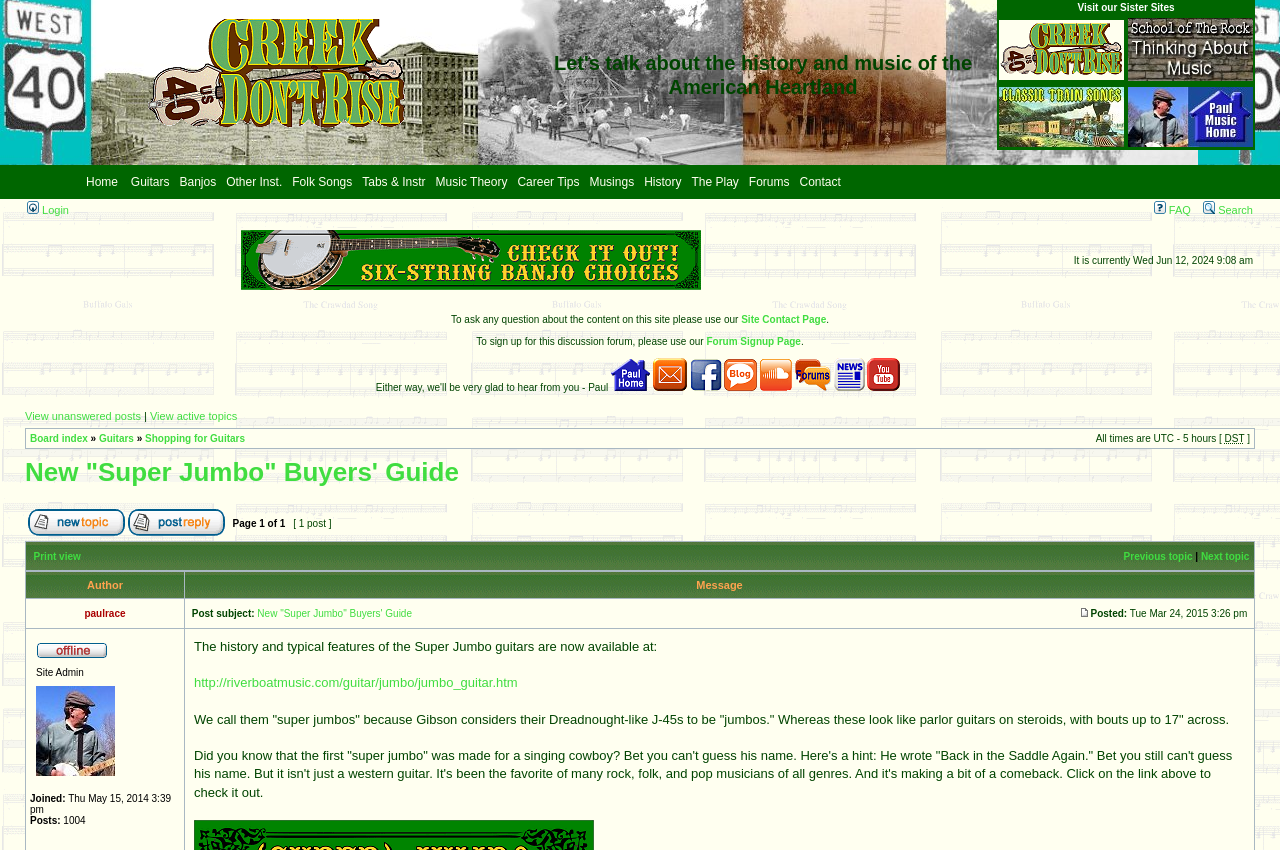Identify the bounding box for the described UI element: "Folk Songs".

[0.224, 0.196, 0.279, 0.232]